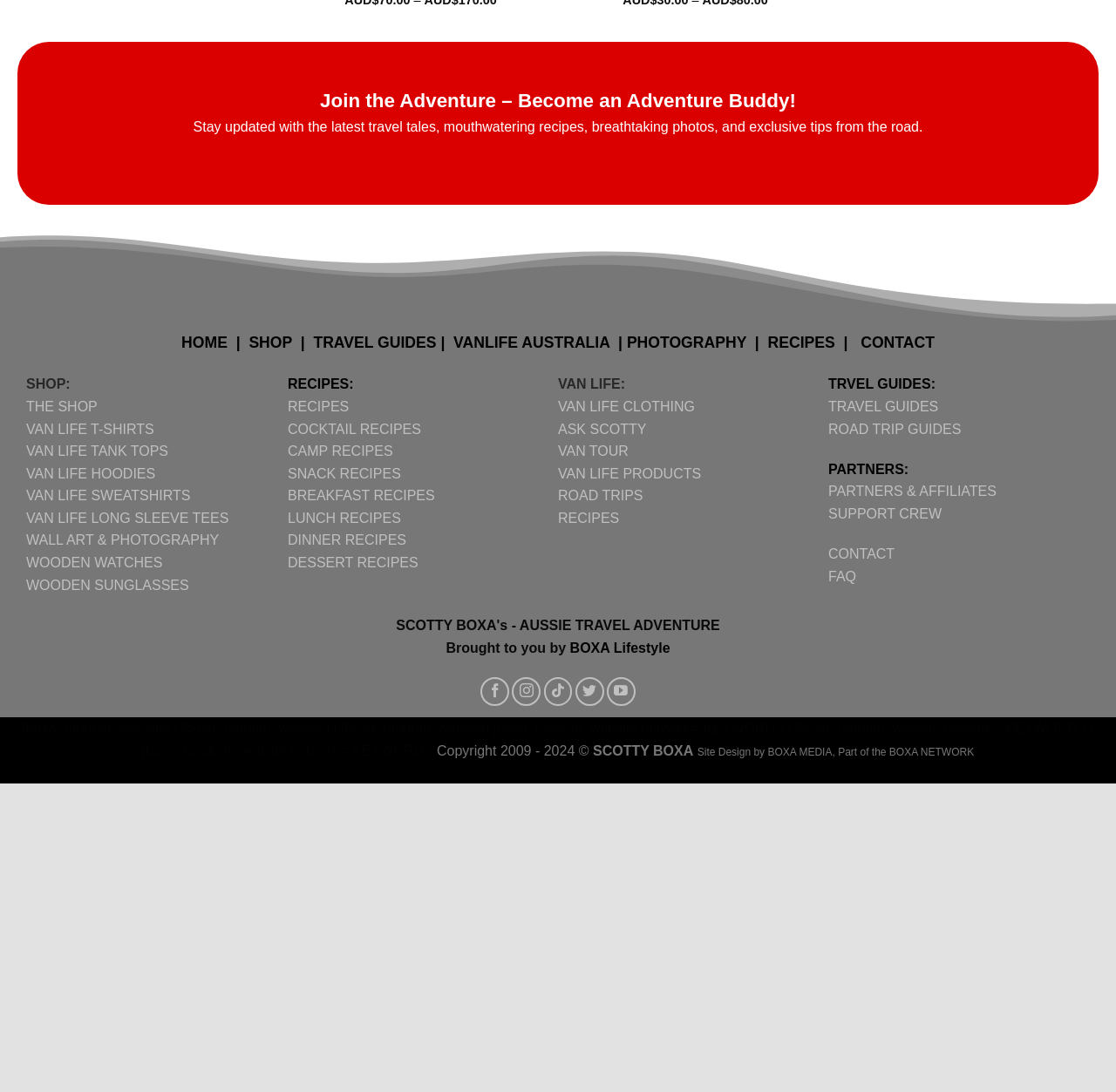Please specify the bounding box coordinates of the clickable section necessary to execute the following command: "Enter your name".

[0.016, 0.908, 0.183, 0.94]